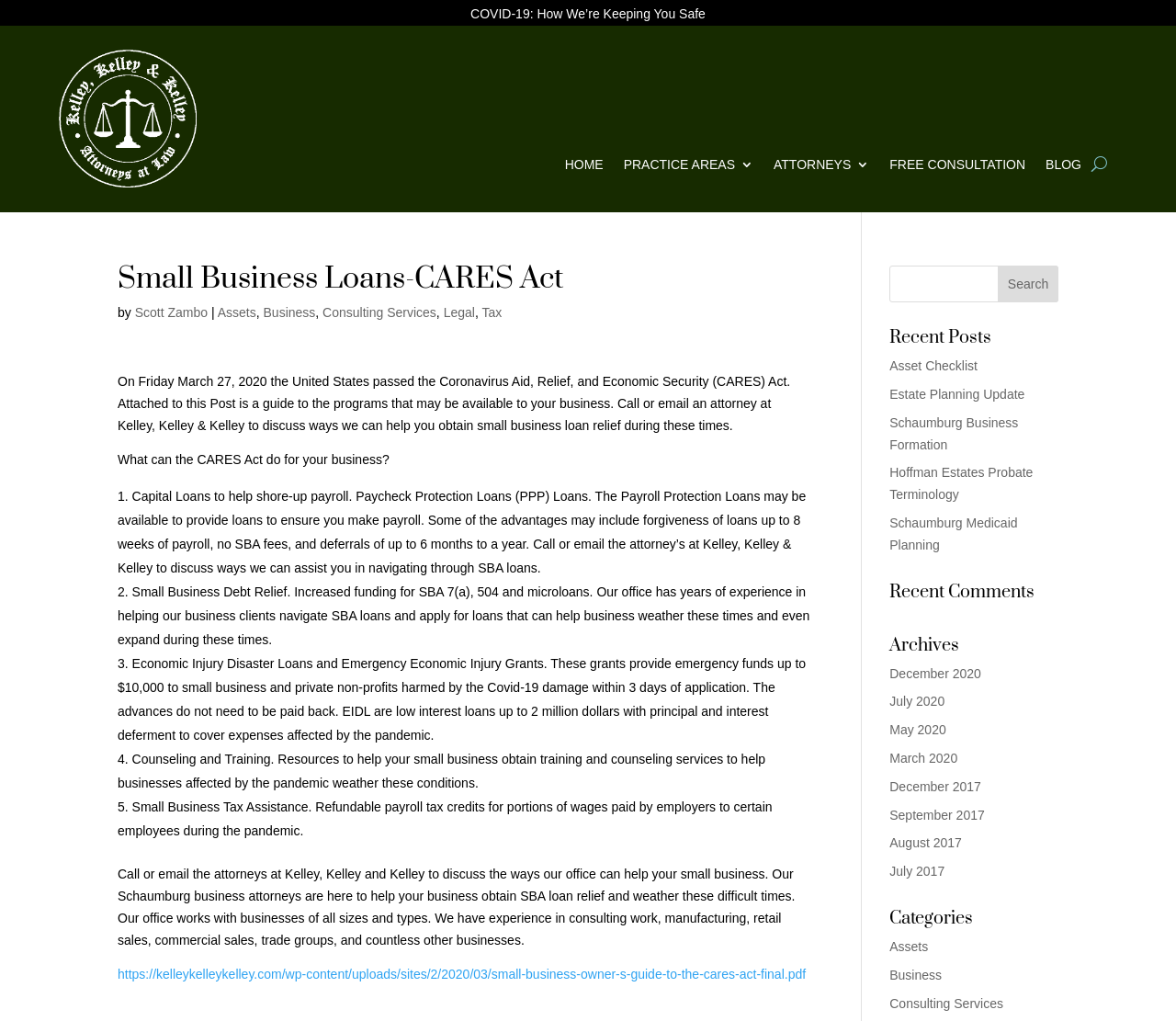What is the role of Kelley, Kelley & Kelley?
Give a single word or phrase as your answer by examining the image.

To help businesses obtain SBA loan relief